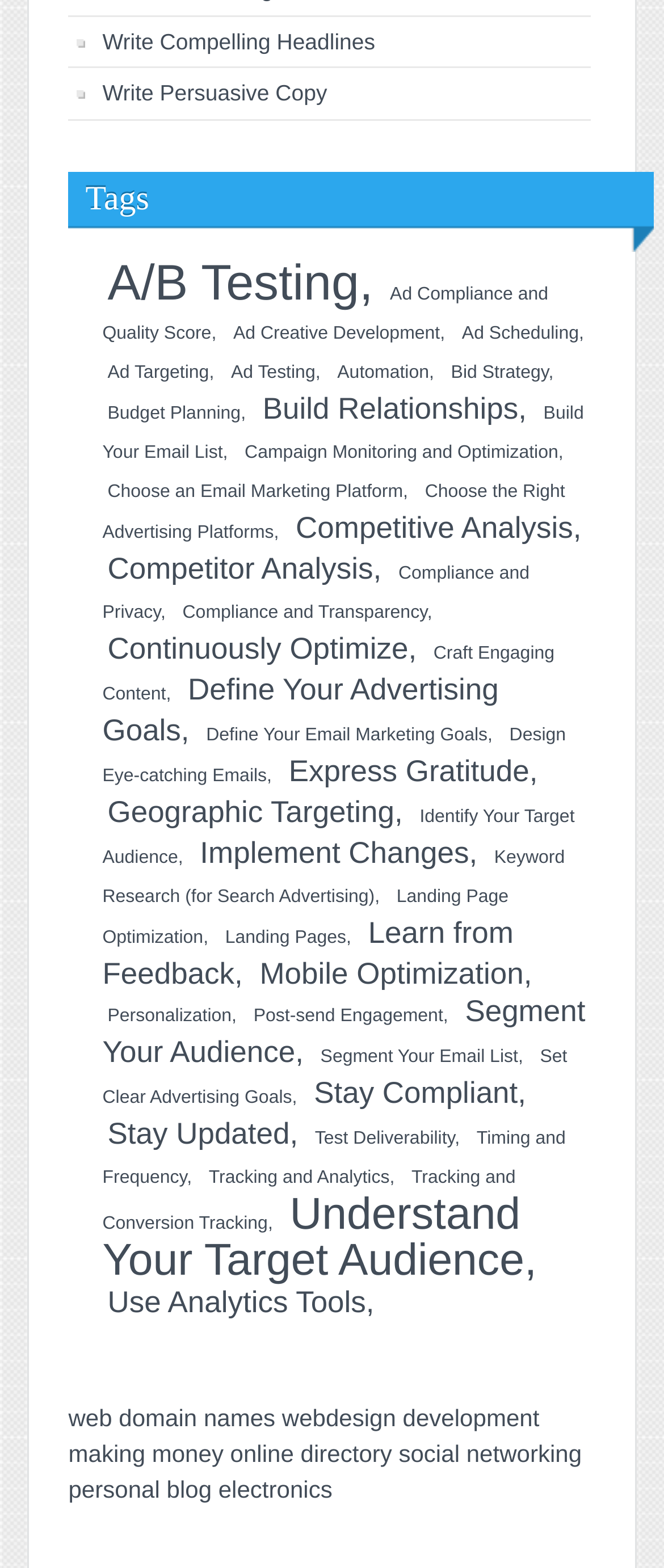How many items are under 'A/B Testing'?
Answer the question with a single word or phrase by looking at the picture.

5